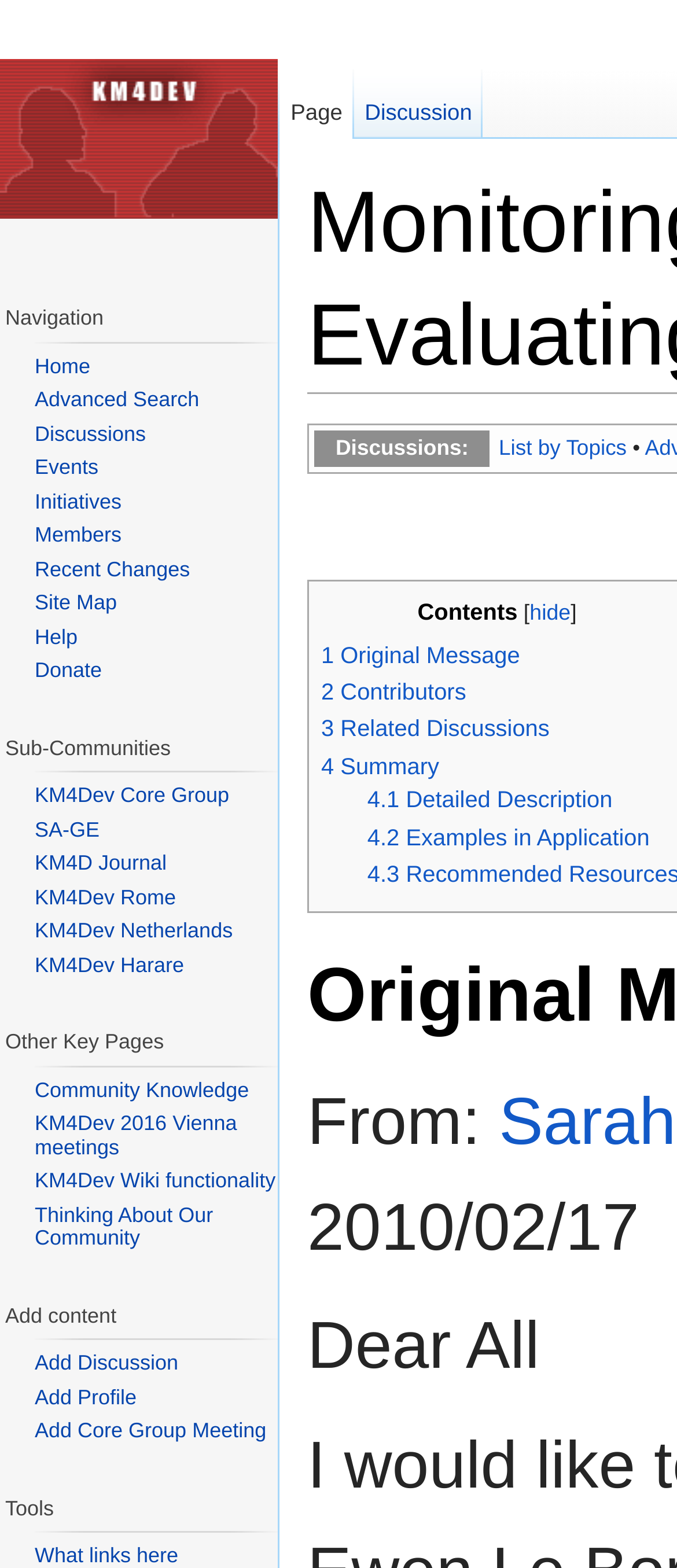What is the first link in the navigation section?
Using the image, respond with a single word or phrase.

Namespaces